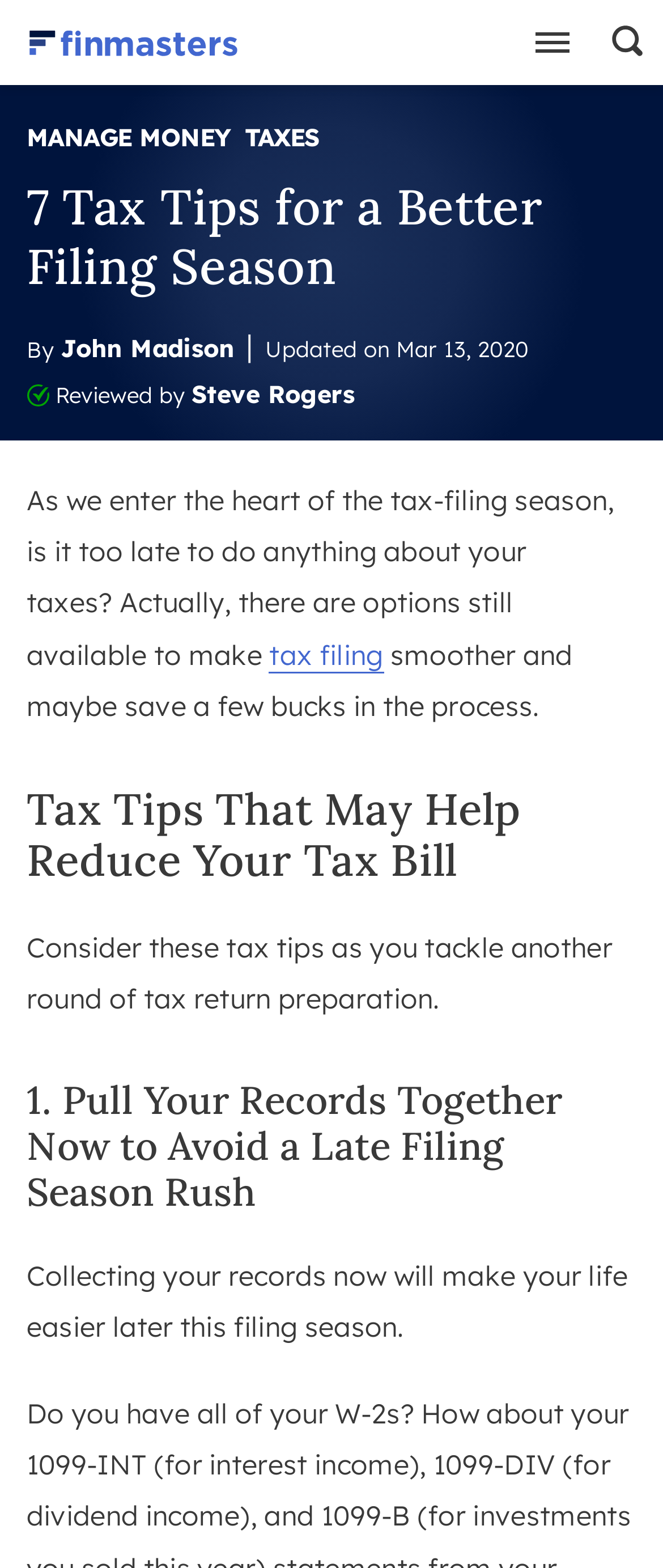Provide a comprehensive caption for the webpage.

The webpage is about providing tax tips for a better filing season. At the top left corner, there is a FinMasters logo, and on the top right corner, there is a search button accompanied by a small image. Below the logo, there are two links, "MANAGE MONEY" and "TAXES", positioned side by side.

The main content of the webpage starts with a heading "7 Tax Tips for a Better Filing Season" followed by the author's name, "John Madison", and the updated date, "Mar 13, 2020". There is a small image on the left side of the author's name.

The article begins with a question about whether it's too late to do anything about taxes, and the answer is that there are still options available to make the tax-filing process smoother and potentially save some money. The text includes a link to "tax filing" and continues to explain the benefits of taking action.

The first tax tip is introduced with a heading "Tax Tips That May Help Reduce Your Tax Bill", followed by a brief explanation of the importance of considering these tips. The second heading, "1. Pull Your Records Together Now to Avoid a Late Filing Season Rush", is positioned below, with a paragraph of text explaining the benefits of collecting records now.

Overall, the webpage is focused on providing helpful tax tips, with a clear structure and easy-to-read content.